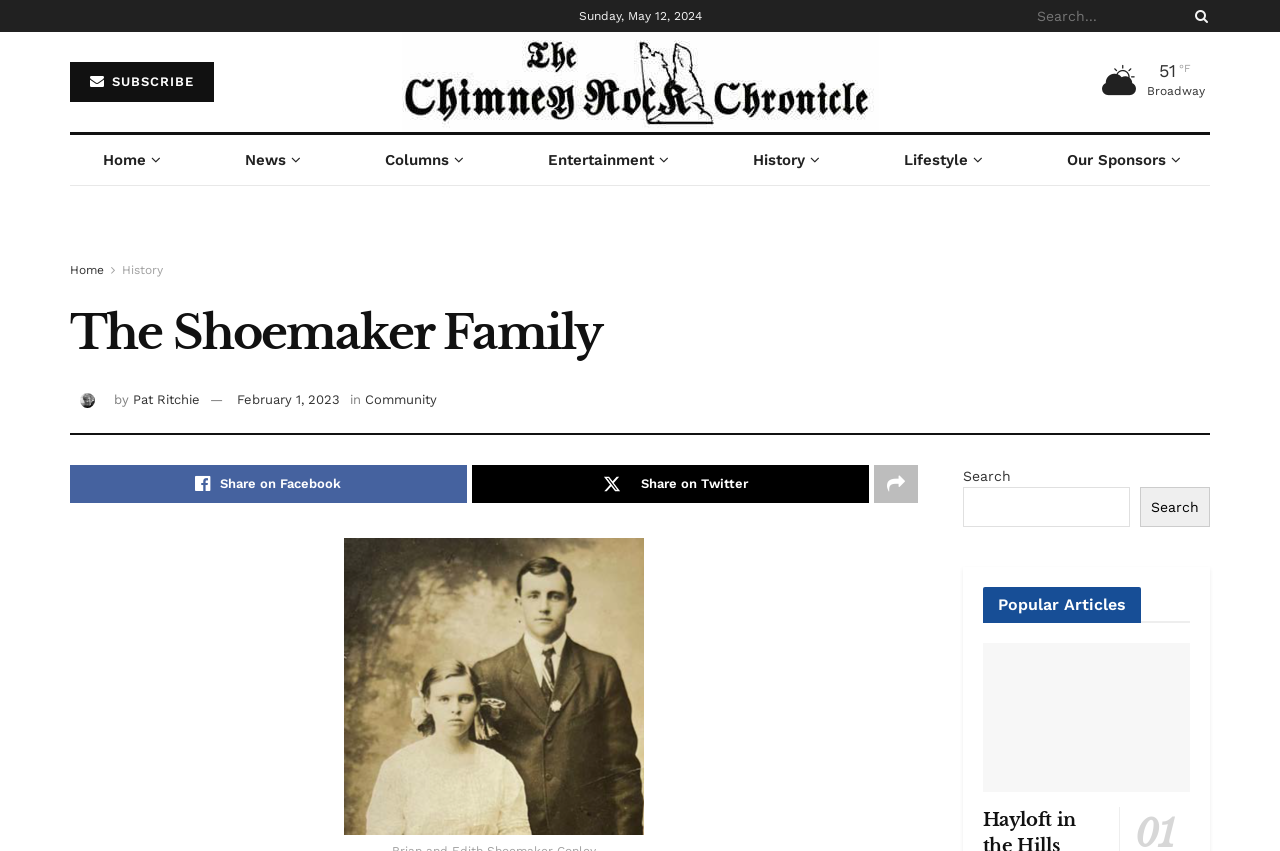Give a short answer using one word or phrase for the question:
What is the temperature?

51°F